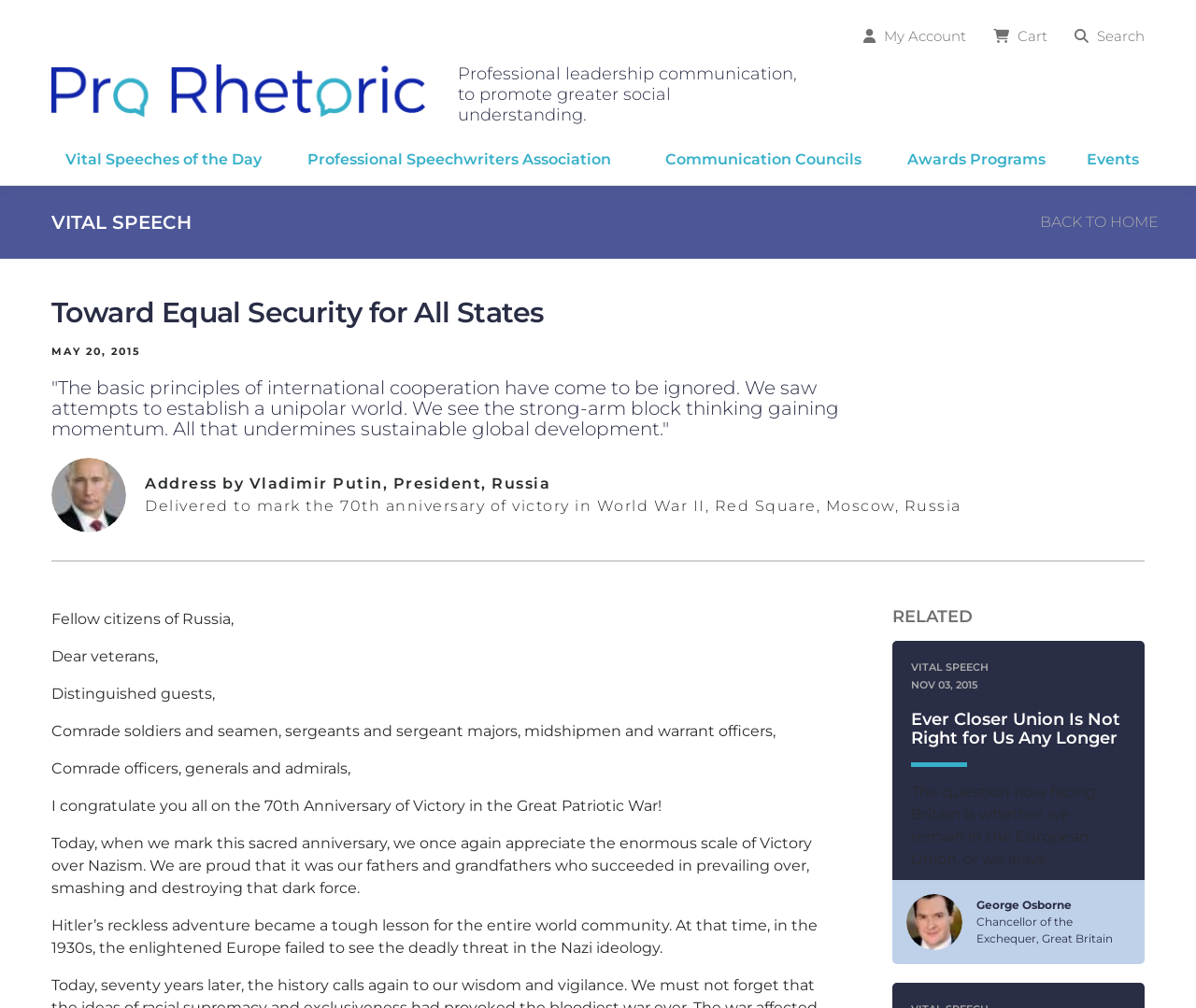Identify the bounding box coordinates of the region that needs to be clicked to carry out this instruction: "Search". Provide these coordinates as four float numbers ranging from 0 to 1, i.e., [left, top, right, bottom].

[0.917, 0.027, 0.957, 0.044]